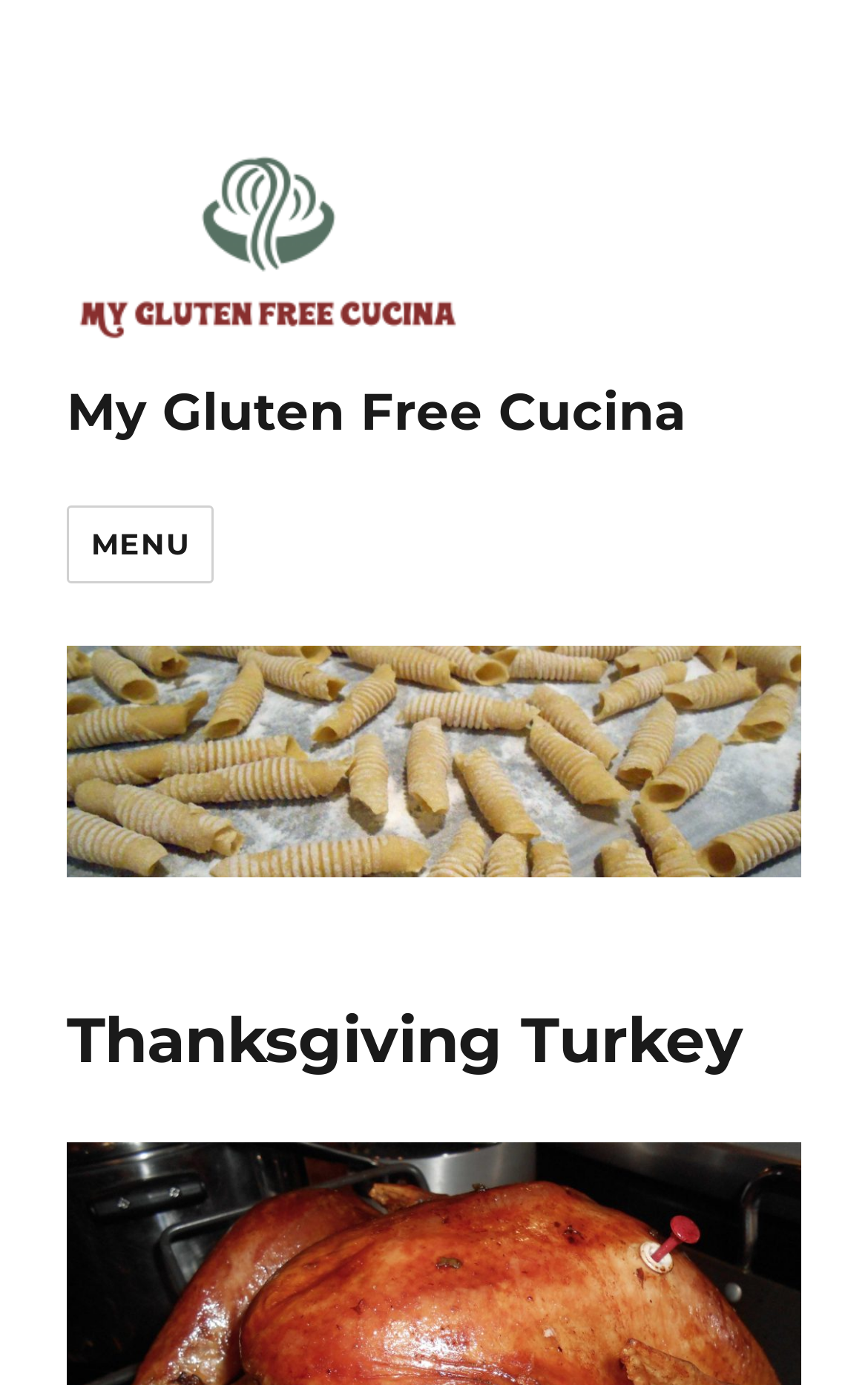Give a detailed overview of the webpage's appearance and contents.

The webpage is about a Thanksgiving turkey recipe, specifically a gluten-free one. At the top left of the page, there is a logo or icon of "My Gluten Free Cucina" accompanied by a link to the website. Below the logo, there is a button labeled "MENU" that controls the site navigation and social navigation. 

To the right of the "MENU" button, there is another link to "My Gluten Free Cucina" with an associated image. Above this link, there is a header section that contains the title "Thanksgiving Turkey" in a prominent heading.